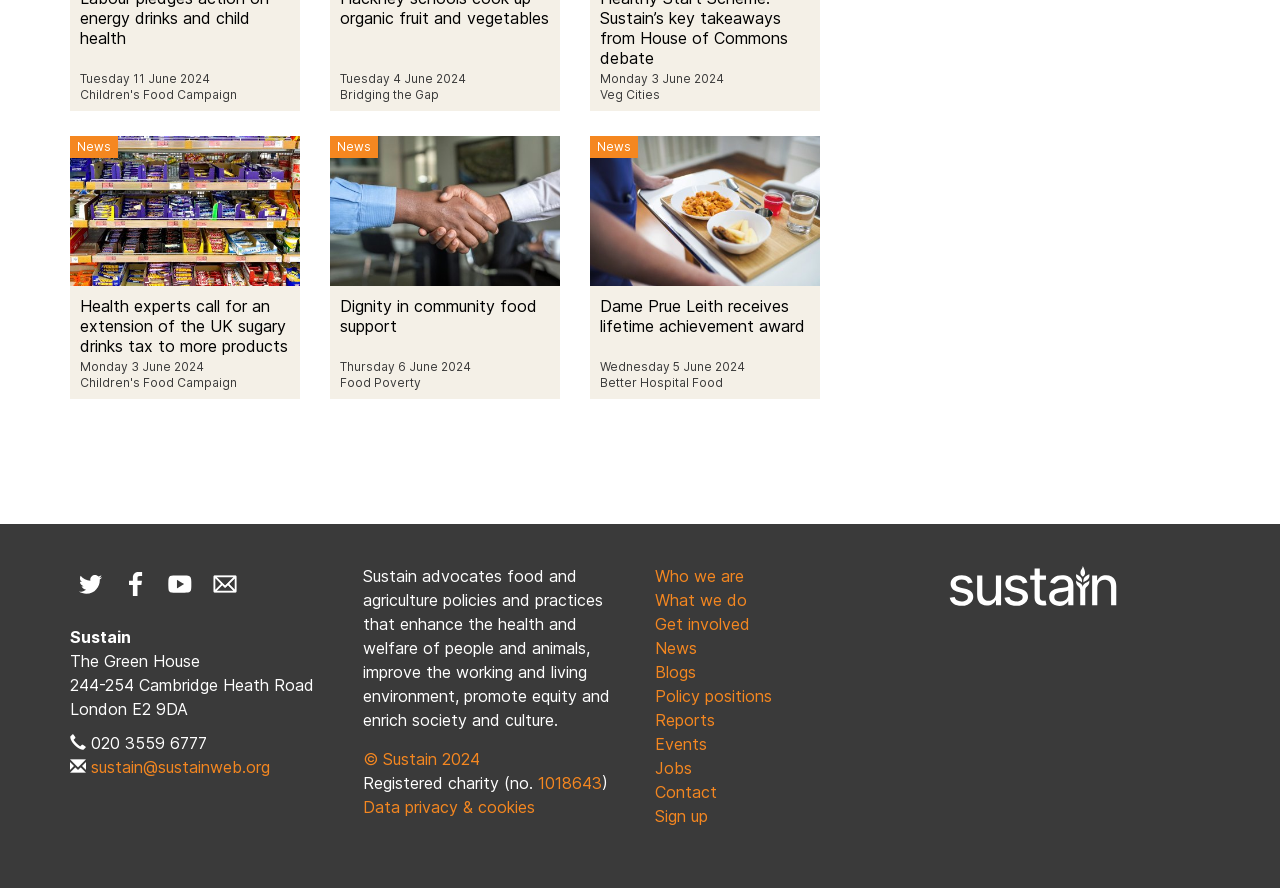What is the topic of the first news article?
Answer the question with as much detail as possible.

The first news article on the webpage has an image of confectionary in a supermarket, and the text accompanying the image mentions 'Health experts call for an extension of the UK sugary drinks tax to more products'. Therefore, the topic of the first news article is the UK sugary drinks tax.